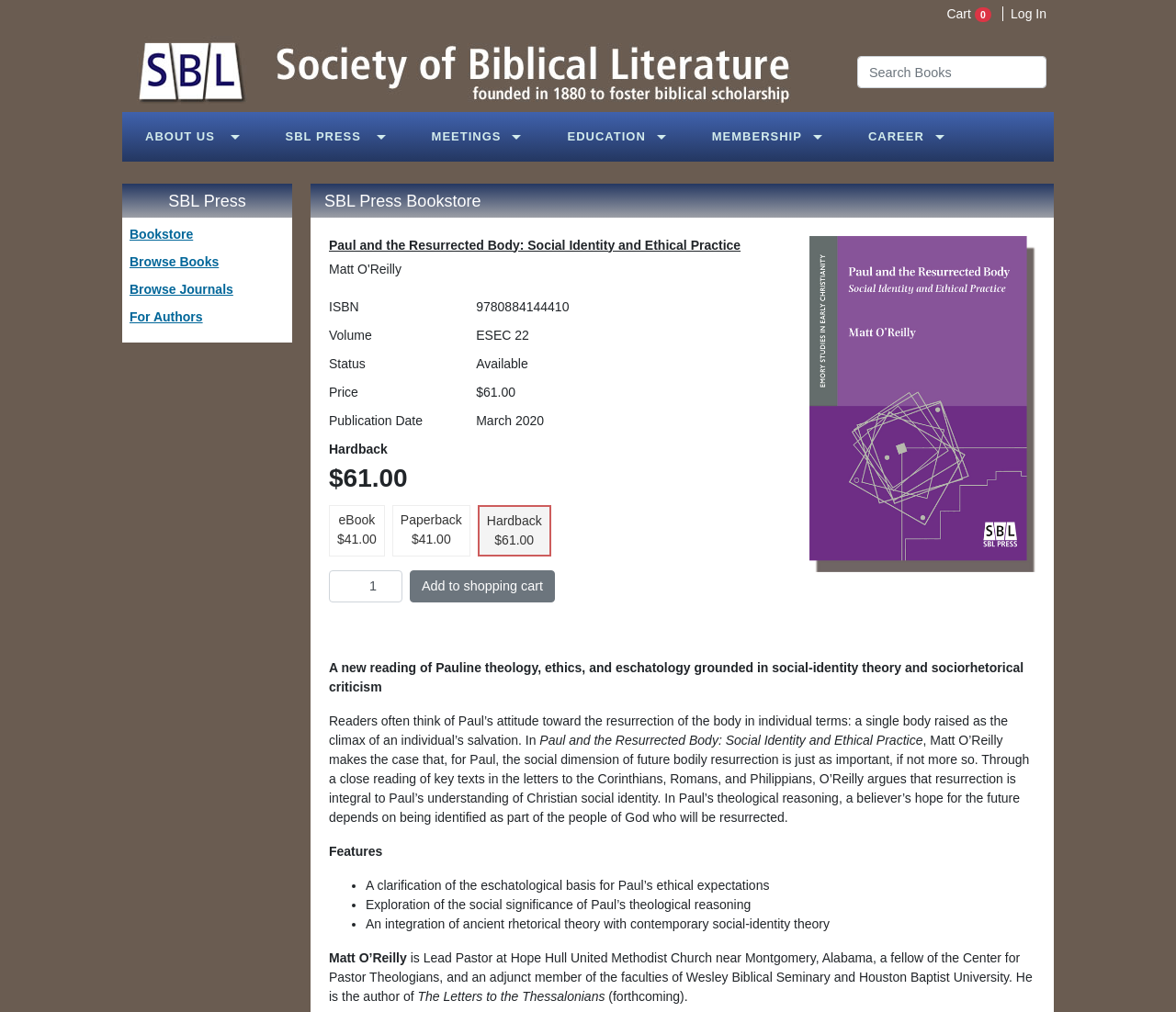What is the author of the book 'Paul and the Resurrected Body: Social Identity and Ethical Practice'? Please answer the question using a single word or phrase based on the image.

Matt O'Reilly